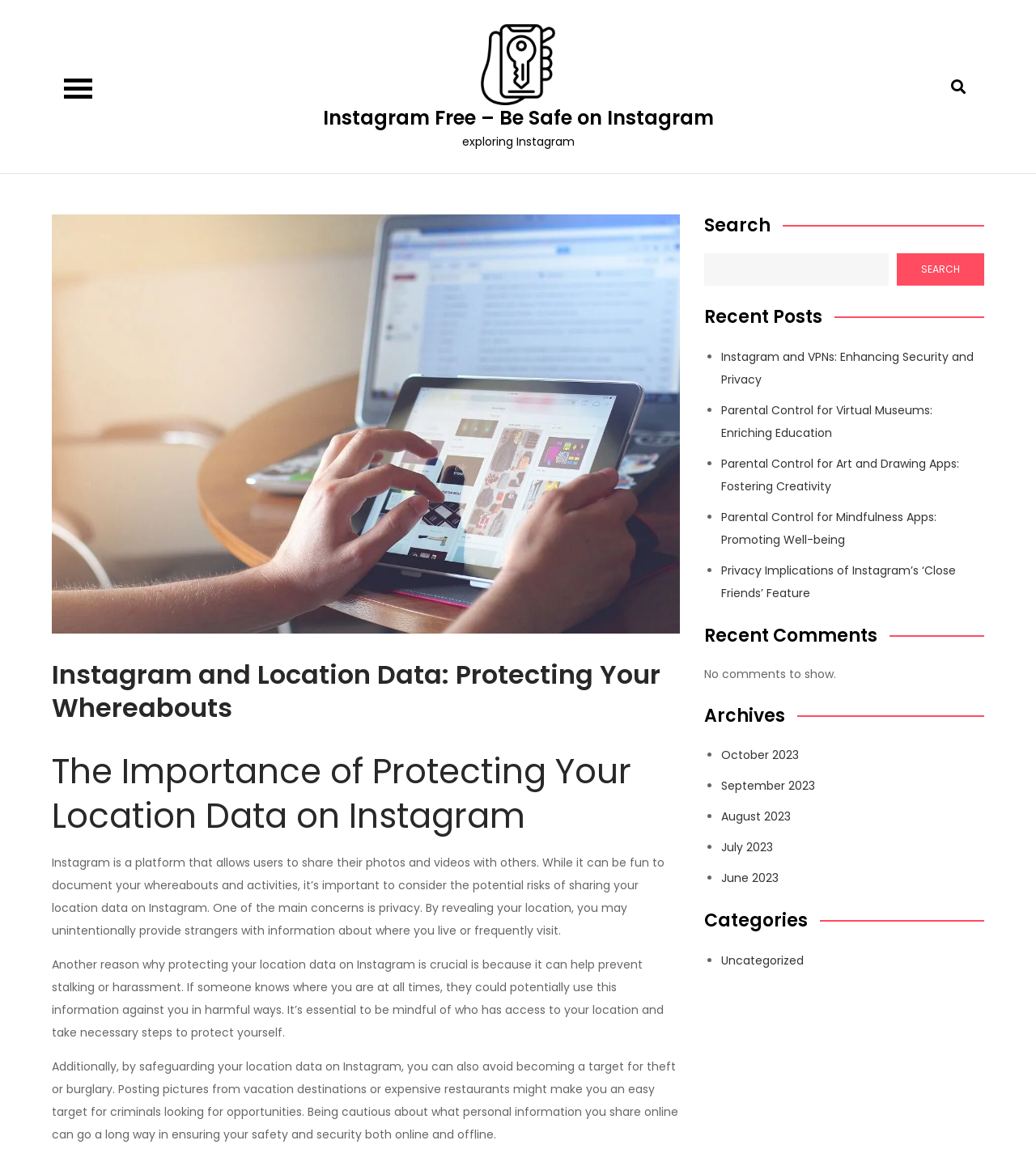From the element description: "Uncategorized", extract the bounding box coordinates of the UI element. The coordinates should be expressed as four float numbers between 0 and 1, in the order [left, top, right, bottom].

[0.696, 0.829, 0.776, 0.843]